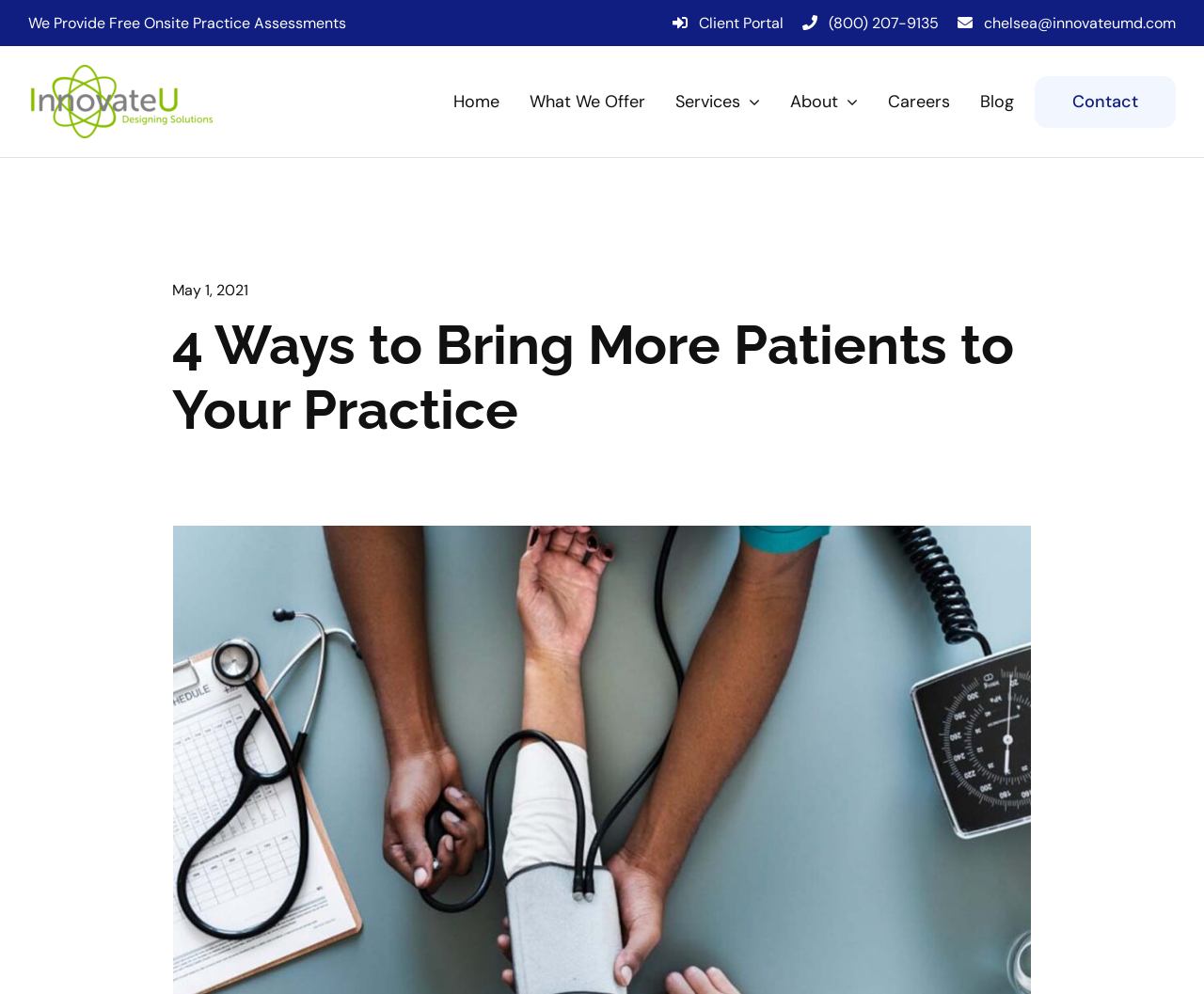Please find the bounding box coordinates of the clickable region needed to complete the following instruction: "Check the educational details". The bounding box coordinates must consist of four float numbers between 0 and 1, i.e., [left, top, right, bottom].

None